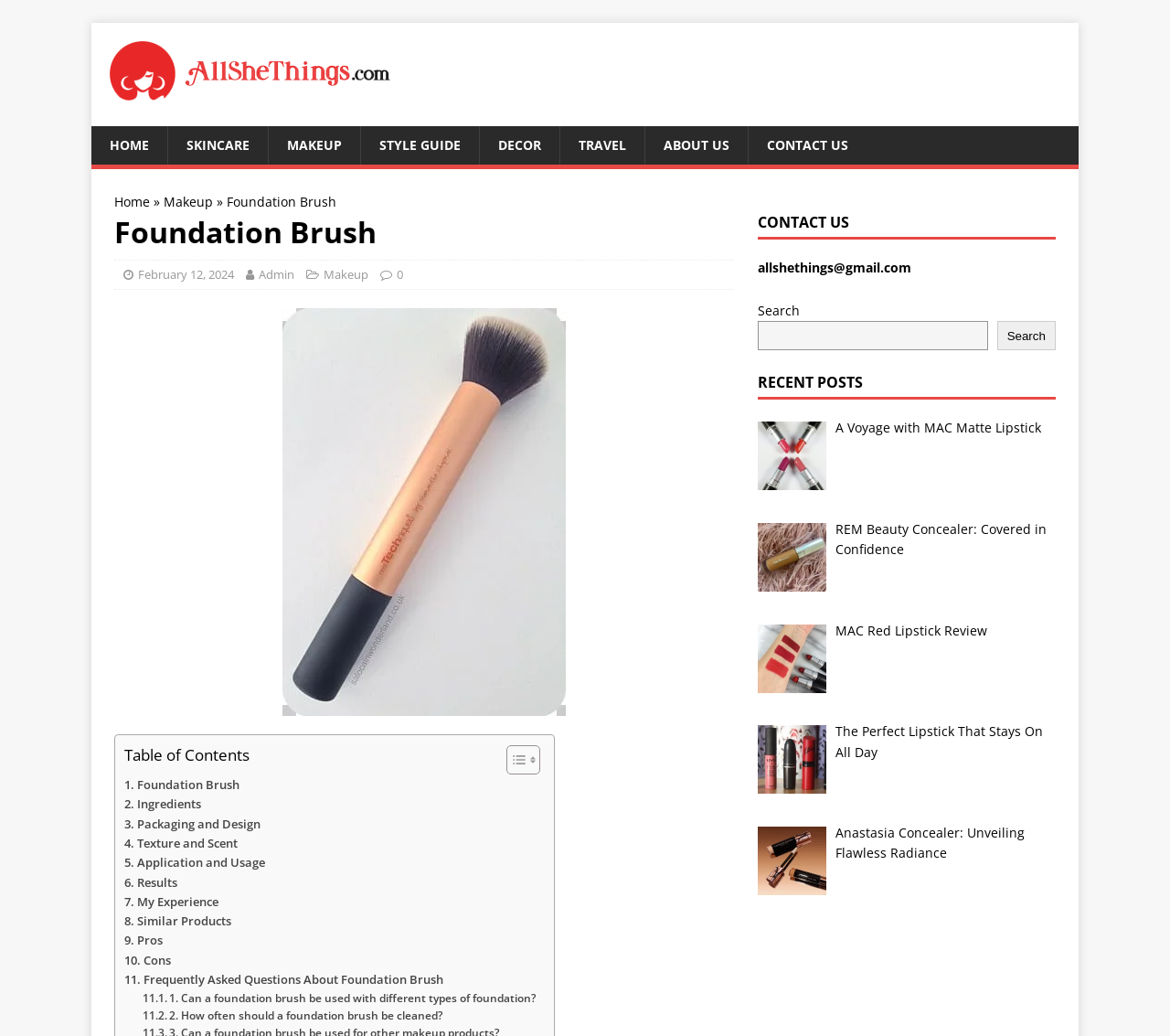Please find the bounding box coordinates of the element's region to be clicked to carry out this instruction: "Read the 'Foundation Brush' article".

[0.194, 0.187, 0.288, 0.203]